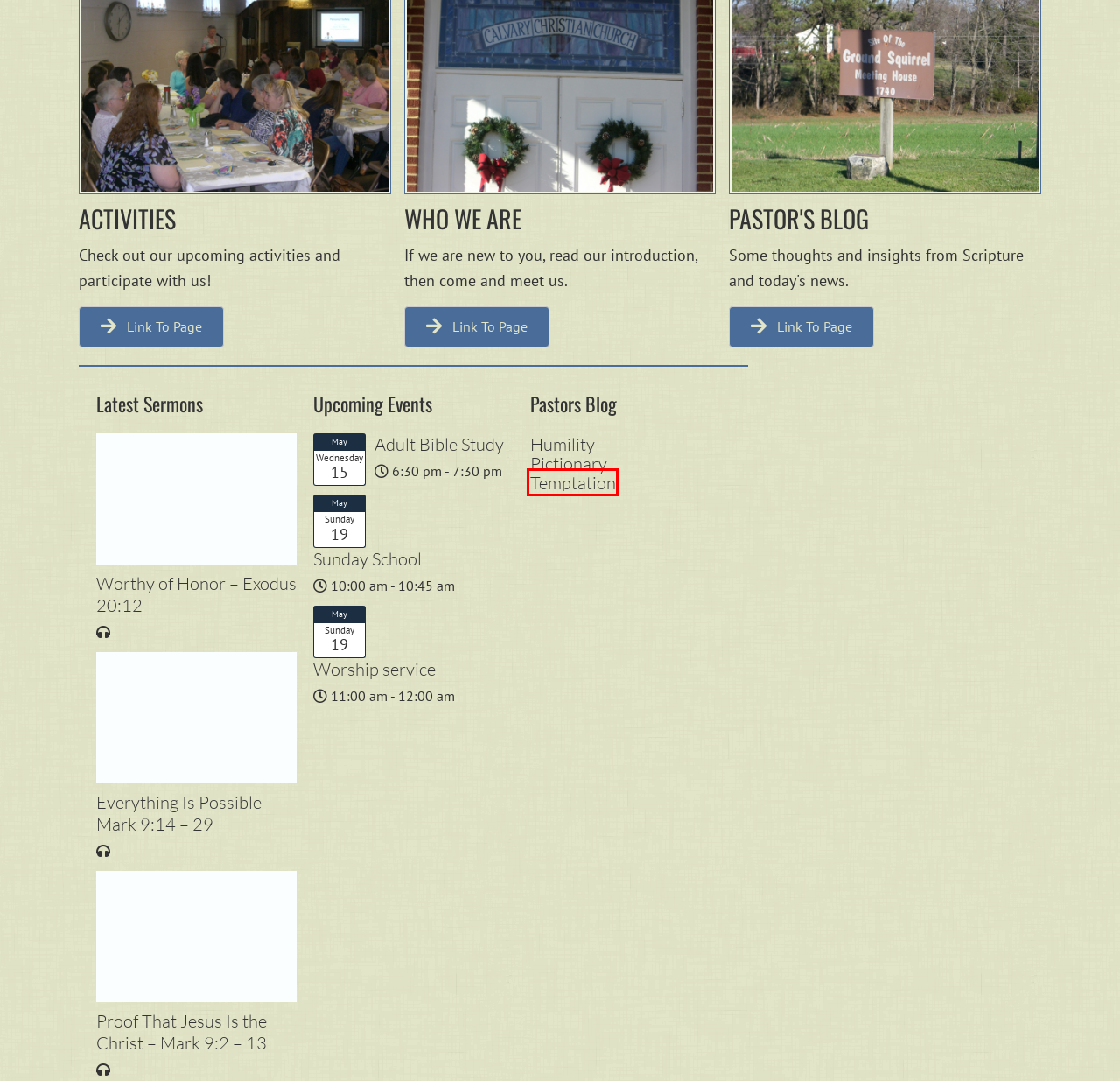You have a screenshot of a webpage with an element surrounded by a red bounding box. Choose the webpage description that best describes the new page after clicking the element inside the red bounding box. Here are the candidates:
A. Everything Is Possible – Mark 9:14 – 29  – Calvary Christian Church
B. New Here? – Calvary Christian Church
C. Sunday School – Calvary Christian Church
D. Adult Bible Study – Calvary Christian Church
E. Humility – Calvary Christian Church
F. Proof That Jesus Is the Christ – Mark 9:2 – 13  – Calvary Christian Church
G. Pictionary – Calvary Christian Church
H. Temptation – Calvary Christian Church

H